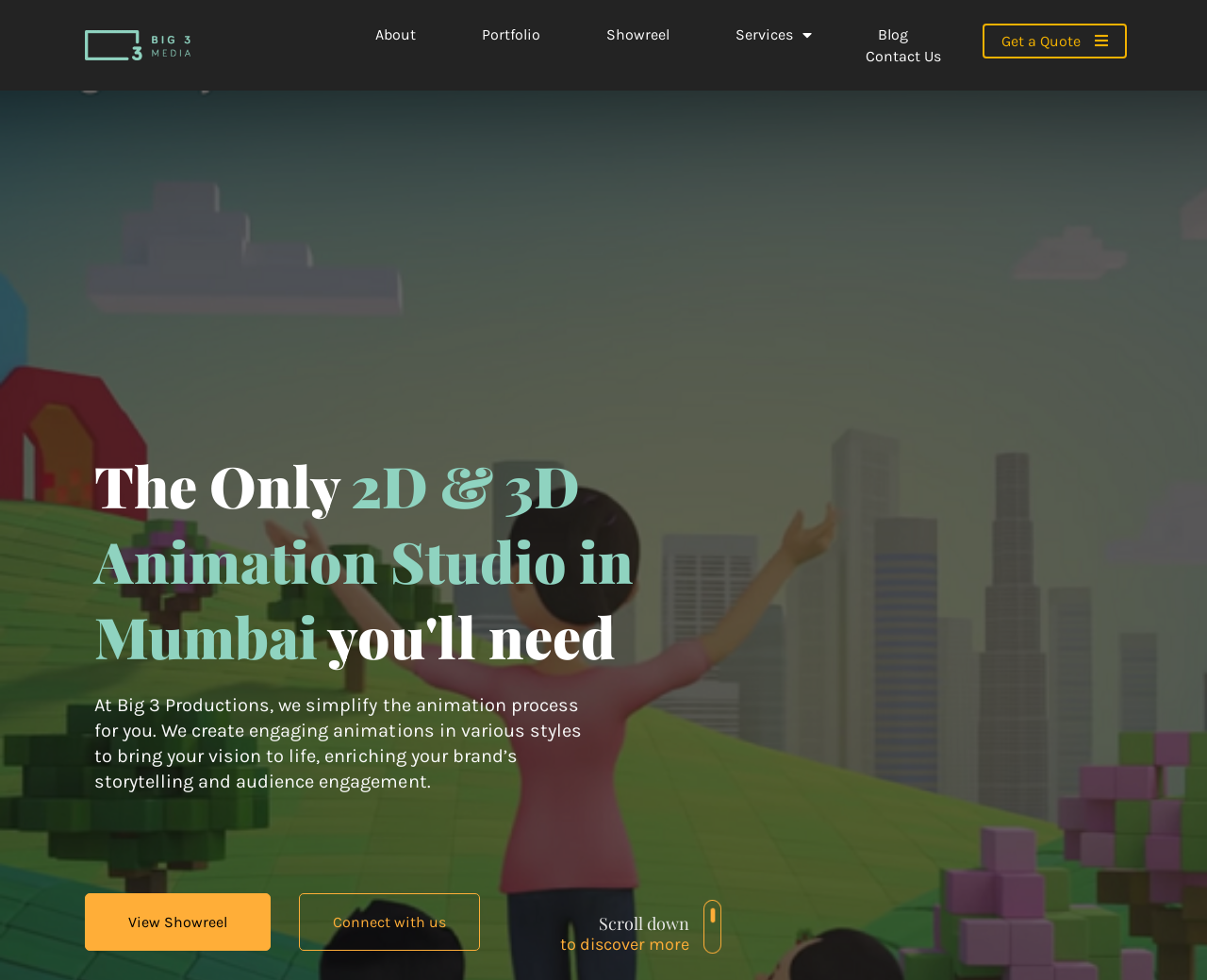Determine the bounding box coordinates of the clickable region to execute the instruction: "View Showreel". The coordinates should be four float numbers between 0 and 1, denoted as [left, top, right, bottom].

[0.07, 0.911, 0.224, 0.97]